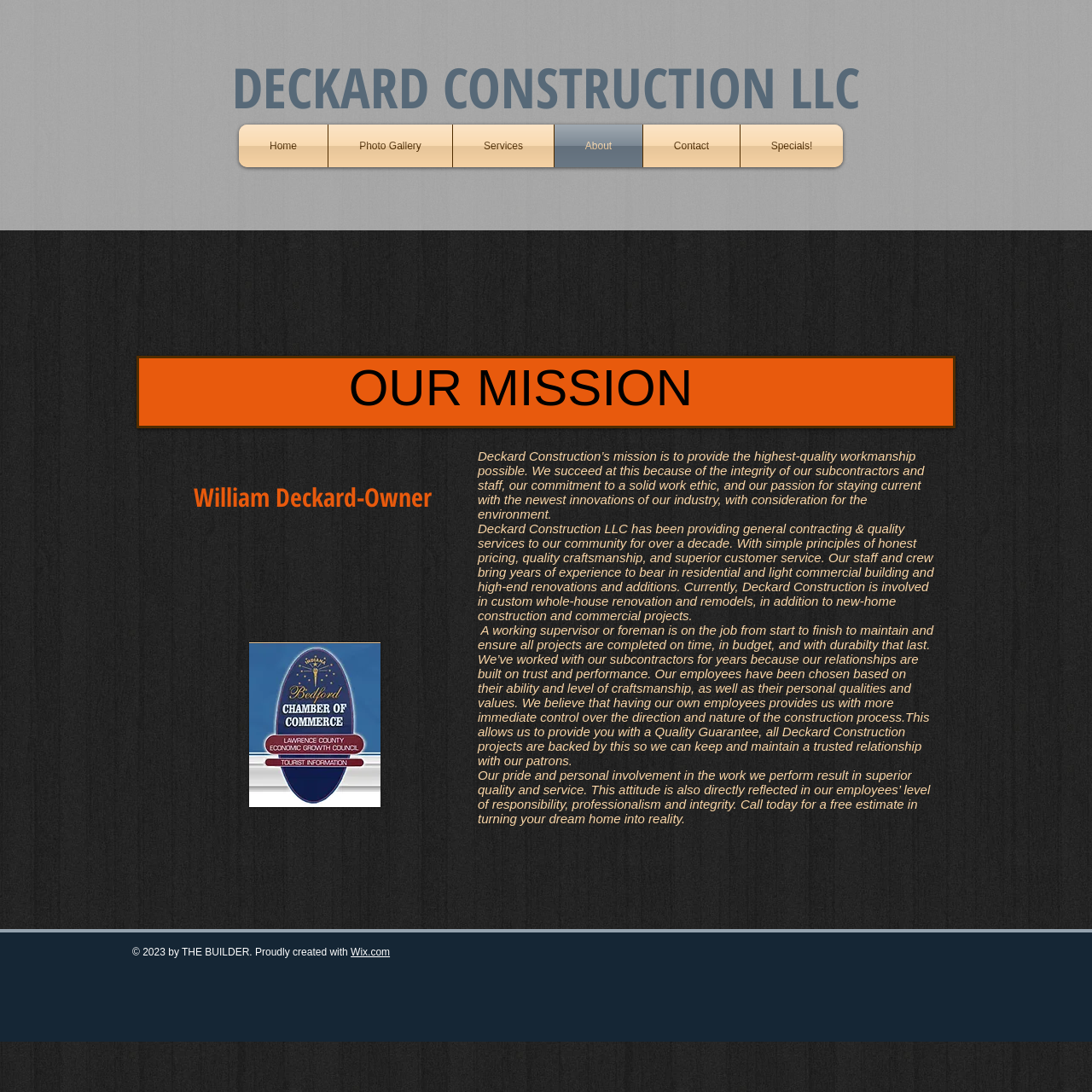Answer the question below using just one word or a short phrase: 
What type of projects does Deckard Construction work on?

Residential and light commercial building